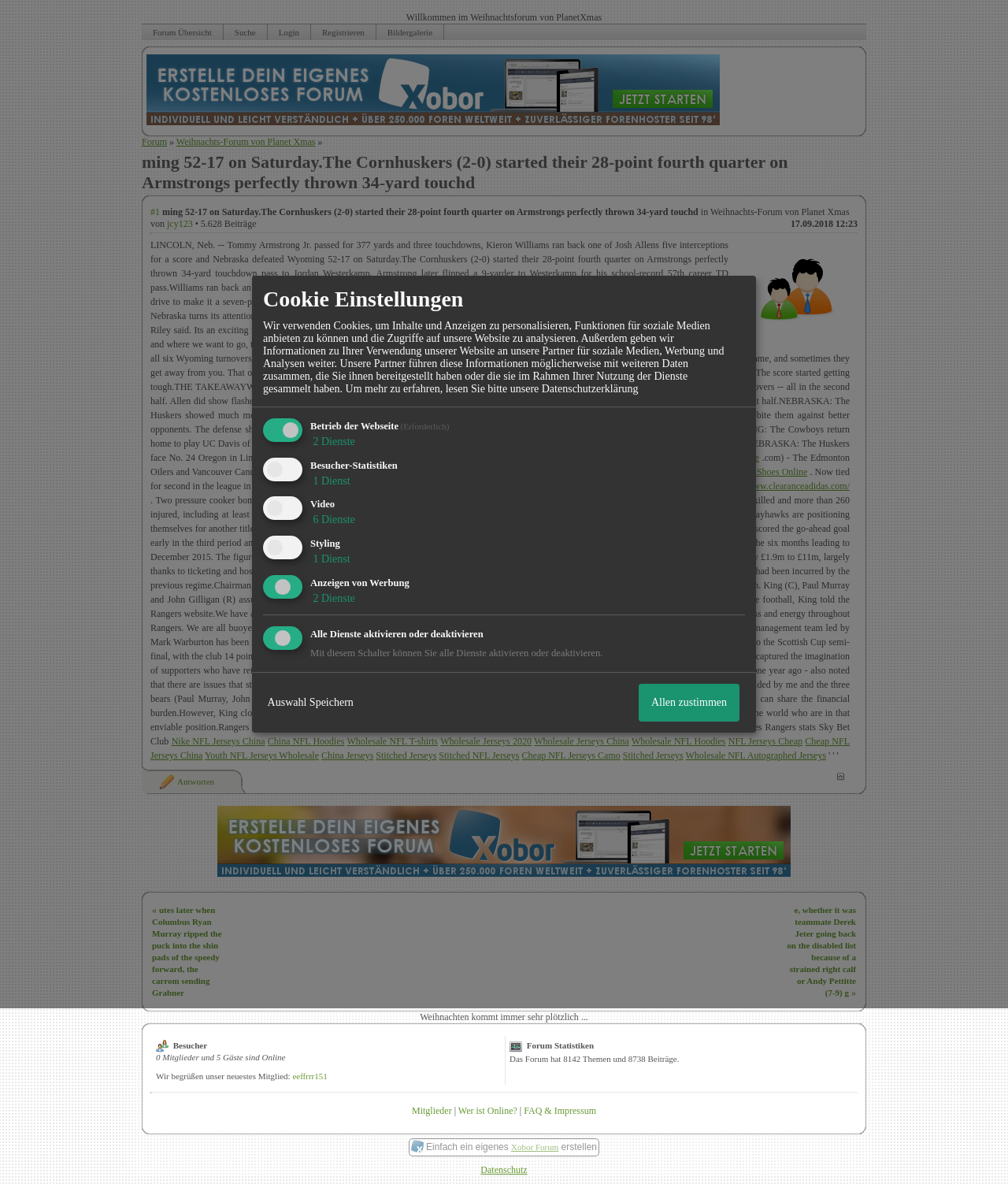Find the bounding box coordinates of the clickable area that will achieve the following instruction: "Find analytical essays".

None